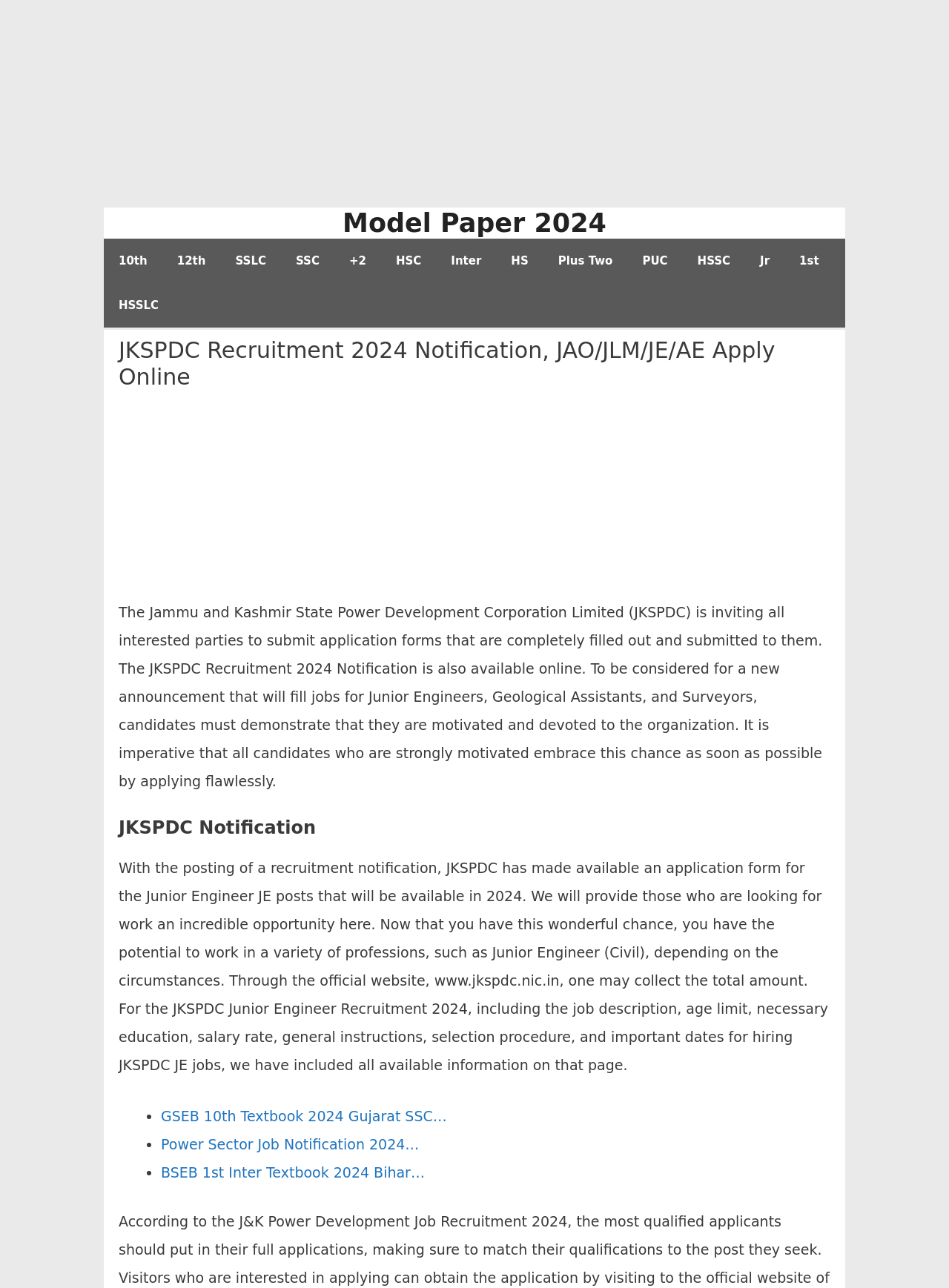Find and indicate the bounding box coordinates of the region you should select to follow the given instruction: "Click on GSEB 10th Textbook 2024 Gujarat SSC… link".

[0.17, 0.699, 0.471, 0.711]